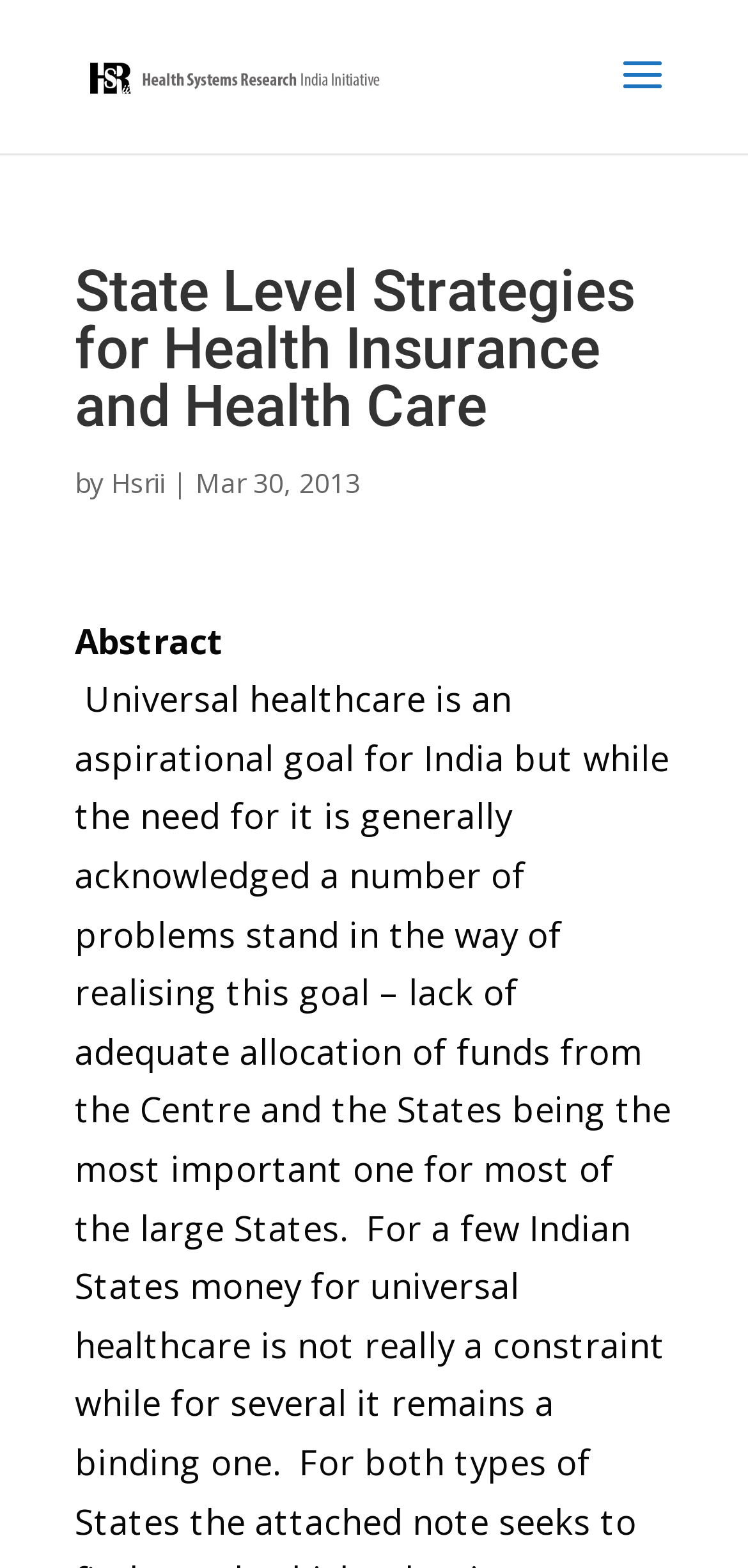Is the content an abstract?
Please provide a comprehensive answer based on the visual information in the image.

I found that the content is an abstract by looking at the heading 'Abstract' which is located below the title 'State Level Strategies for Health Insurance and Health Care'.